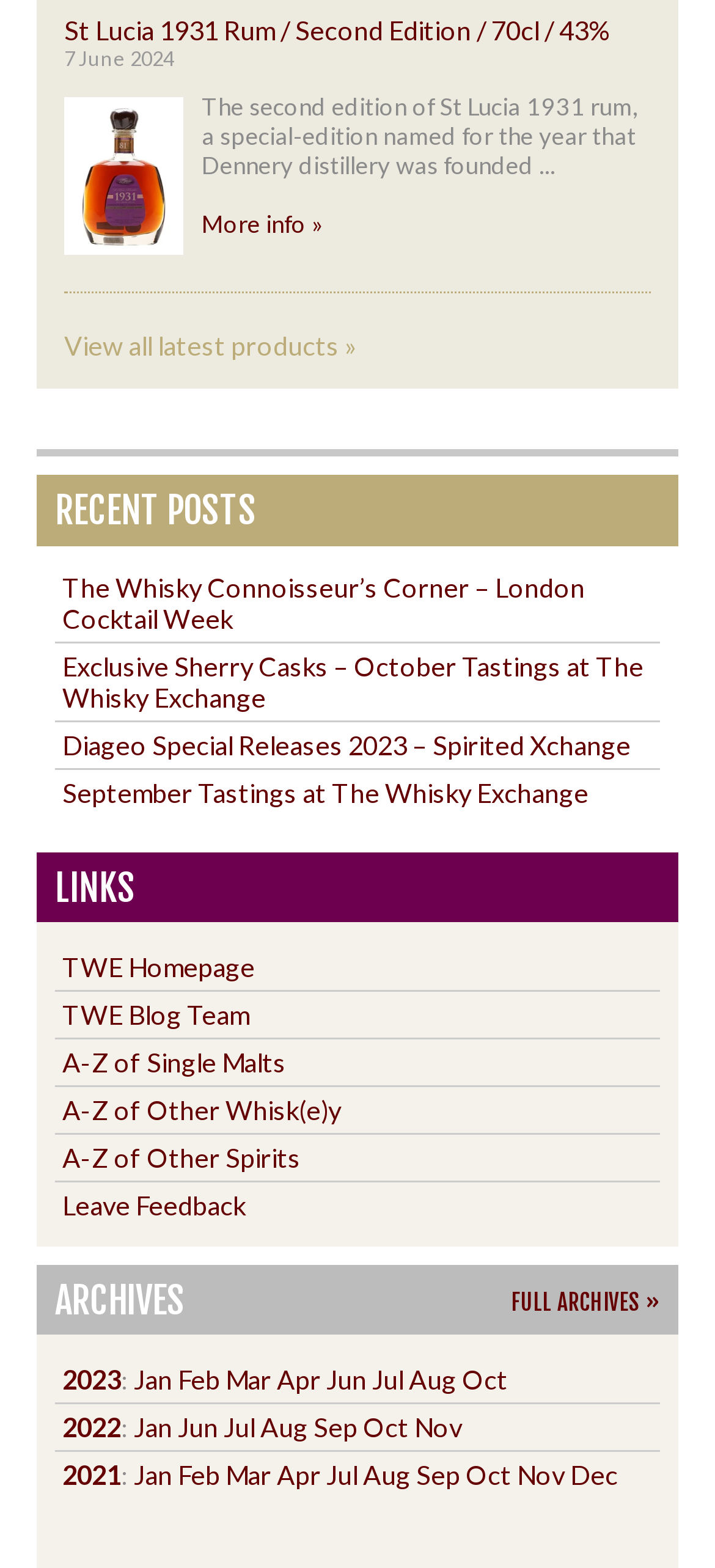Pinpoint the bounding box coordinates of the clickable element to carry out the following instruction: "Read more about the second edition of St Lucia 1931 rum."

[0.282, 0.133, 0.451, 0.152]